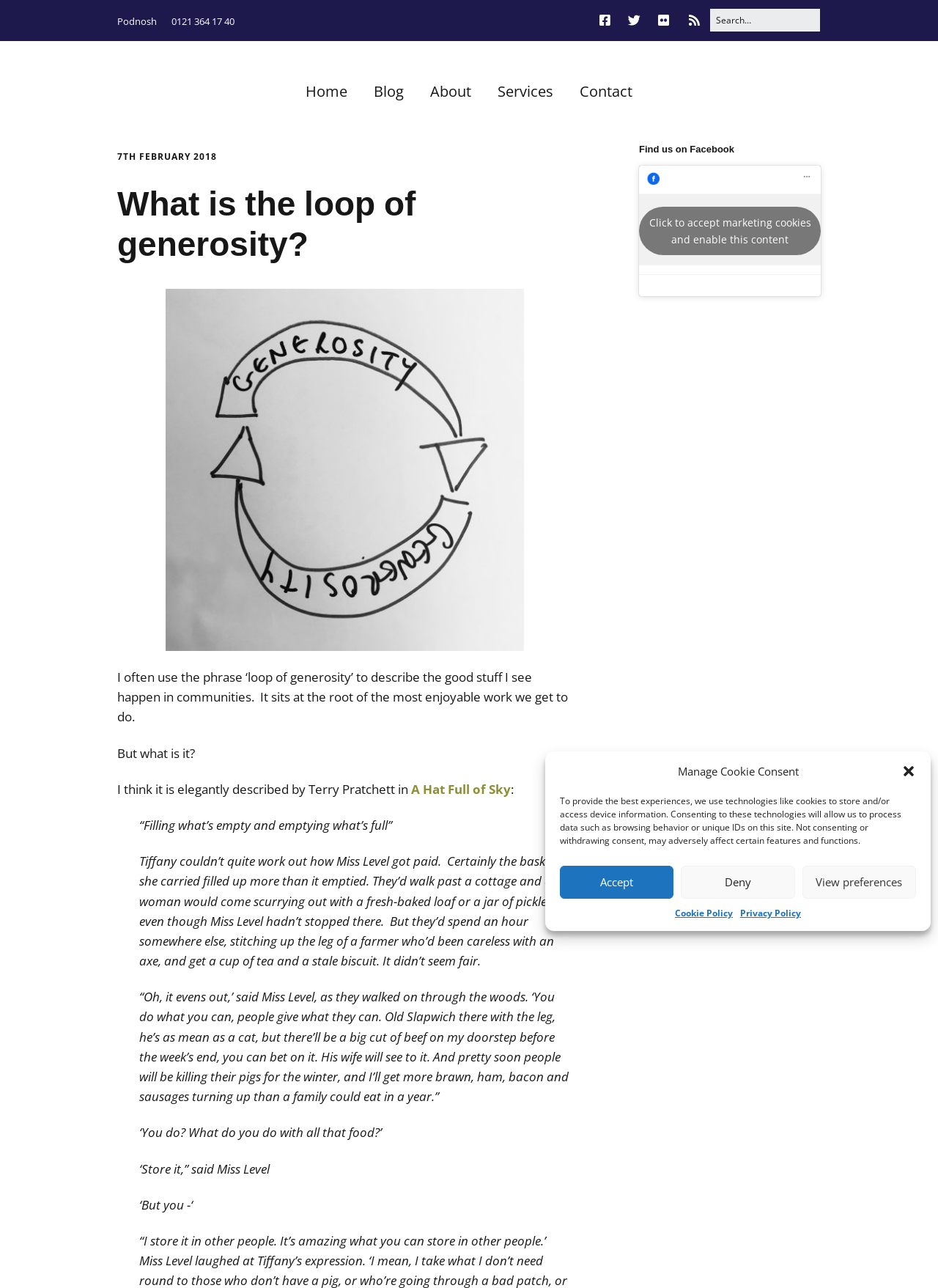What social media platform is mentioned on the webpage?
Refer to the image and provide a detailed answer to the question.

The webpage mentions Facebook as one of the social media platforms where the website can be found, along with Twitter, Flickr, and RSS.